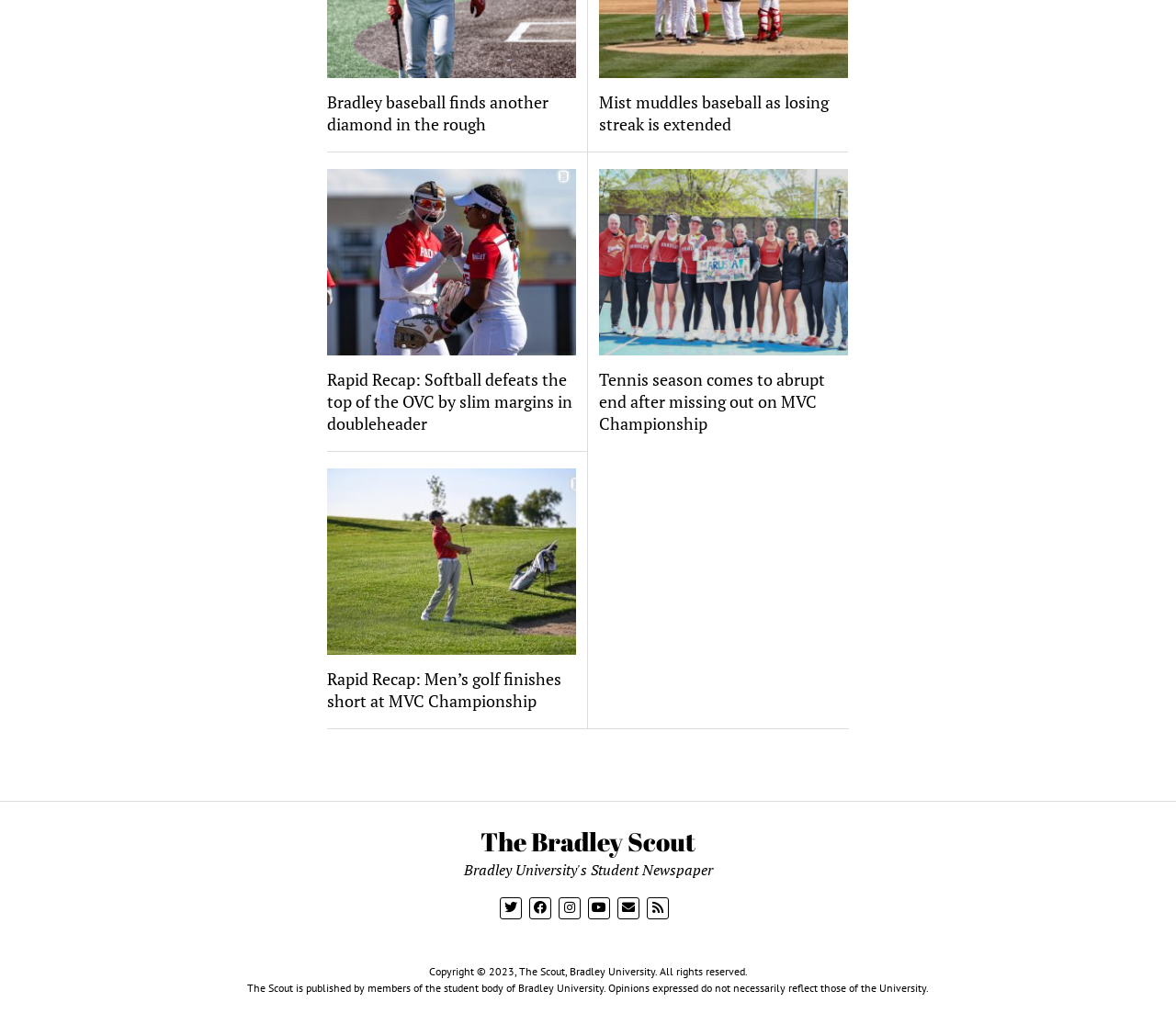Find the bounding box coordinates for the element that must be clicked to complete the instruction: "Read news about Bradley baseball". The coordinates should be four float numbers between 0 and 1, indicated as [left, top, right, bottom].

[0.278, 0.089, 0.49, 0.133]